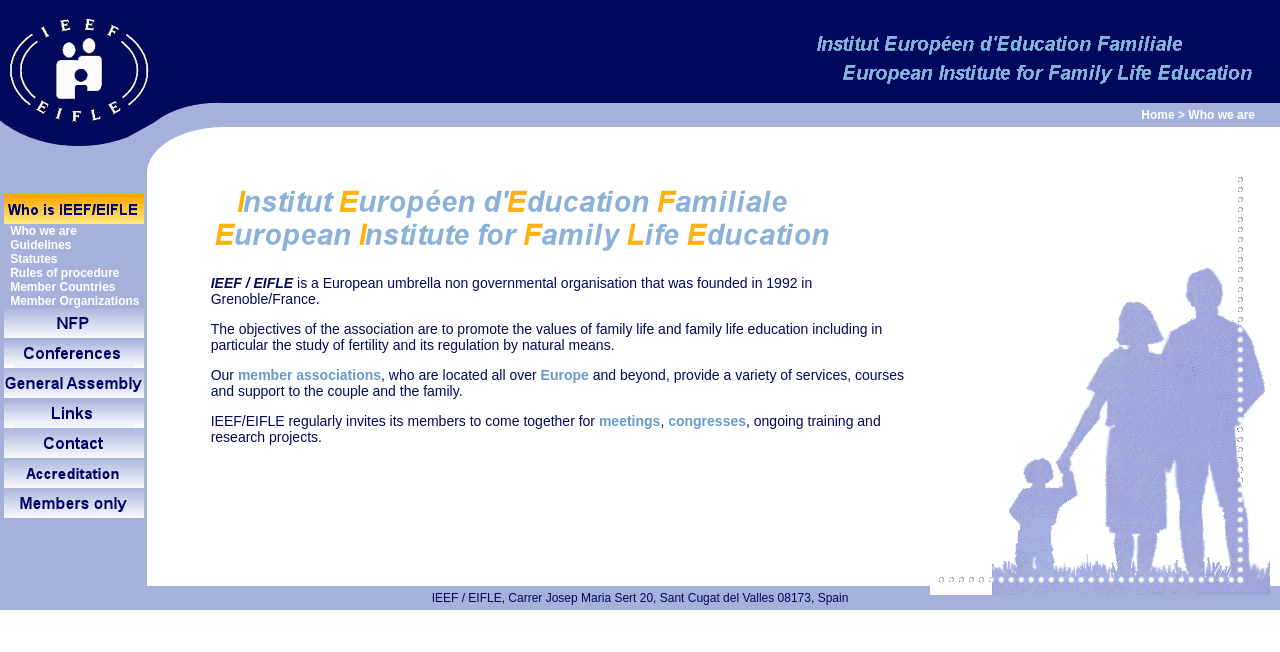Pinpoint the bounding box coordinates of the area that should be clicked to complete the following instruction: "Click on the 'Member Organizations' link". The coordinates must be given as four float numbers between 0 and 1, i.e., [left, top, right, bottom].

[0.008, 0.451, 0.109, 0.472]